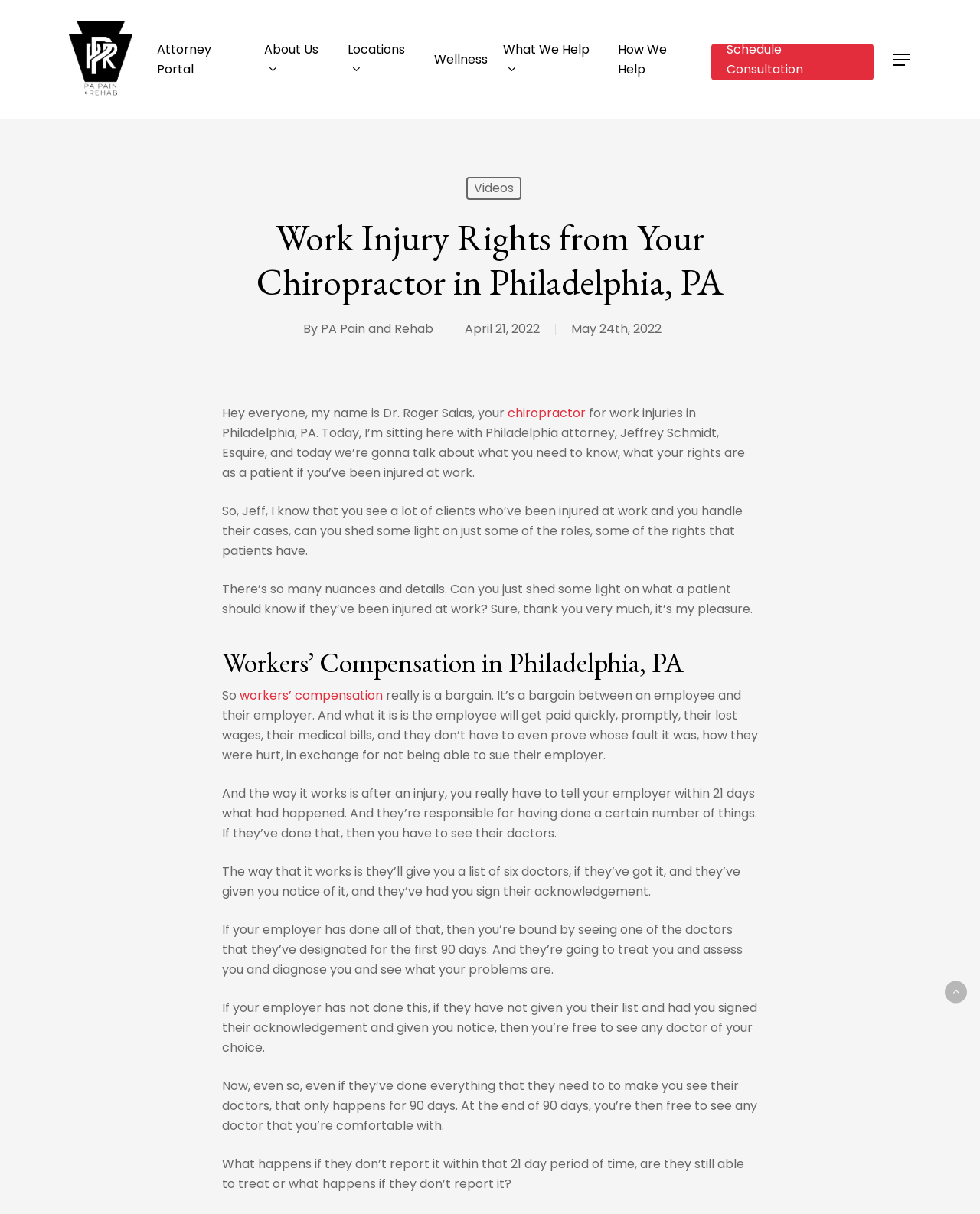Please determine the bounding box coordinates, formatted as (top-left x, top-left y, bottom-right x, bottom-right y), with all values as floating point numbers between 0 and 1. Identify the bounding box of the region described as: chiropractor

[0.518, 0.333, 0.598, 0.347]